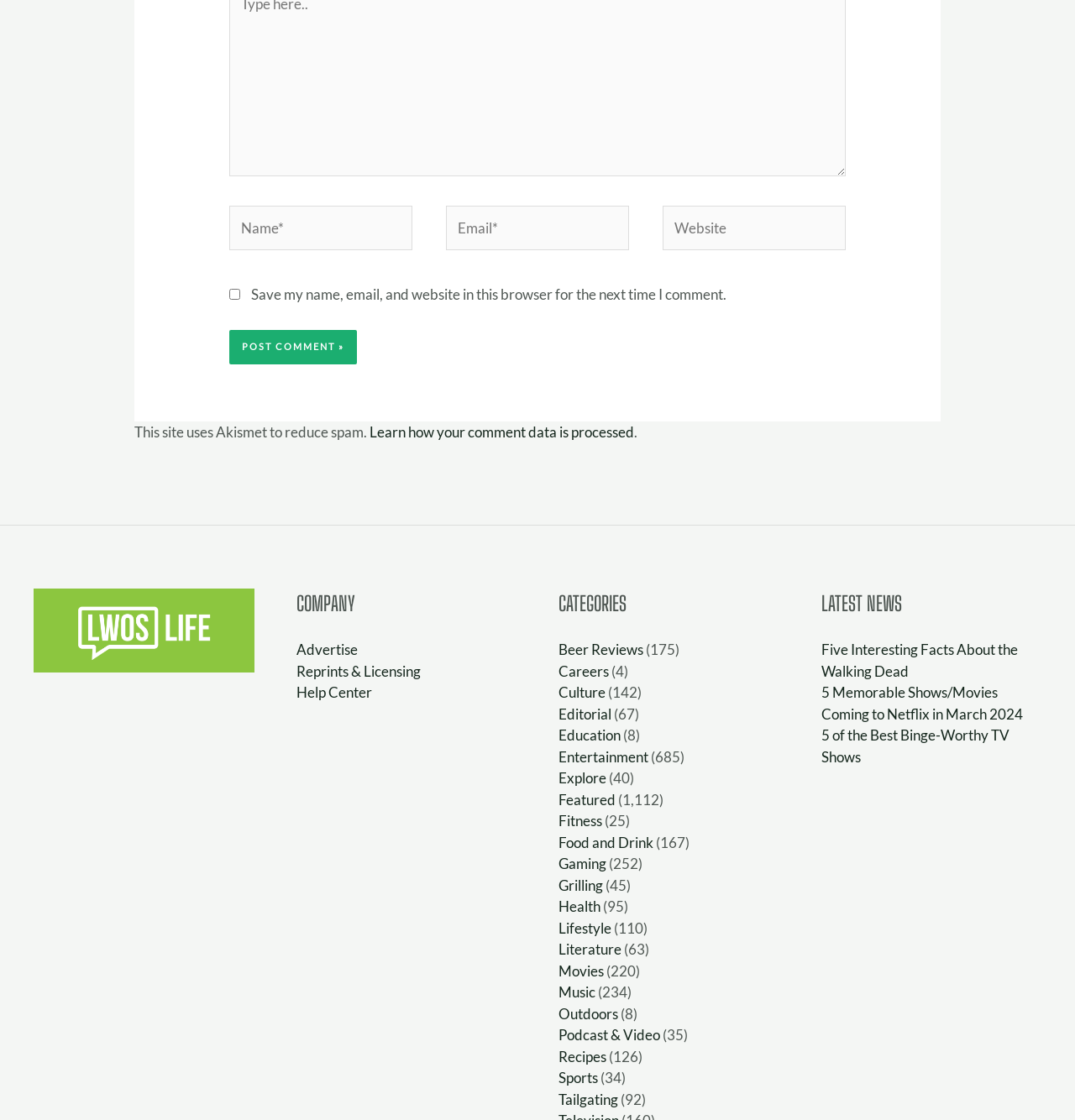Please determine the bounding box coordinates, formatted as (top-left x, top-left y, bottom-right x, bottom-right y), with all values as floating point numbers between 0 and 1. Identify the bounding box of the region described as: Podcast & Video

[0.52, 0.916, 0.614, 0.932]